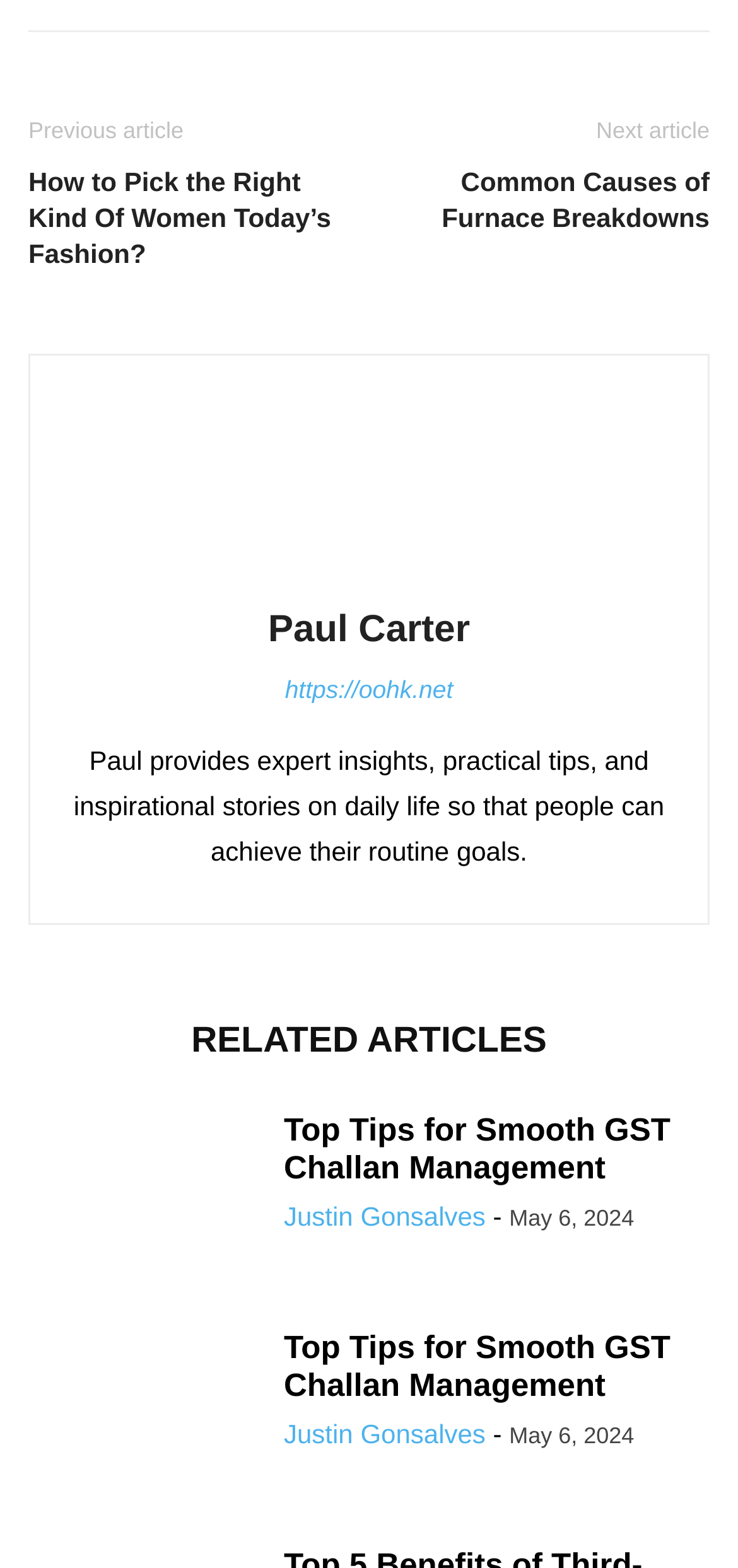Please specify the coordinates of the bounding box for the element that should be clicked to carry out this instruction: "Visit the website oohk.net". The coordinates must be four float numbers between 0 and 1, formatted as [left, top, right, bottom].

[0.386, 0.431, 0.614, 0.449]